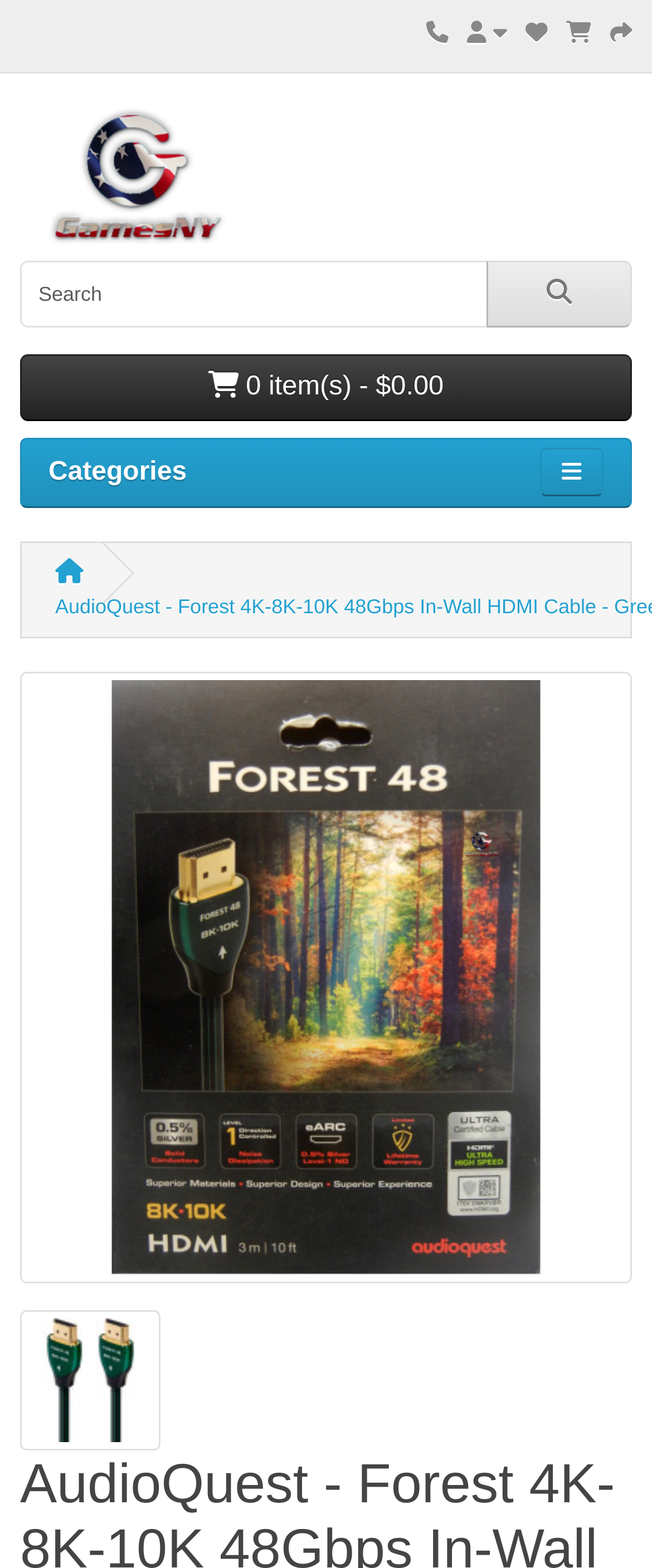Offer a detailed account of what is visible on the webpage.

The webpage is about the AudioQuest - Forest HDMI Cable. At the top, there are five social media links, represented by icons, aligned horizontally and centered. Below these icons, there is a logo of Samex Computers, accompanied by an image, positioned on the left side of the page. Next to the logo, there is a search bar with a magnifying glass button on the right side. 

Below the search bar, there is a shopping cart button with a label indicating zero items and a total cost of $0.00. On the left side of the shopping cart button, there is a category label. On the right side of the category label, there is a filter button represented by an icon. 

Further down, there is a prominent product display section. The product, AudioQuest - Forest 4K-8K-10K 48Gbps In-Wall HDMI Cable, is showcased with a large image taking up most of the page width. The product name is written in a link format above and below the image. There is also a small image of the product on the right side of the page, below the main image.